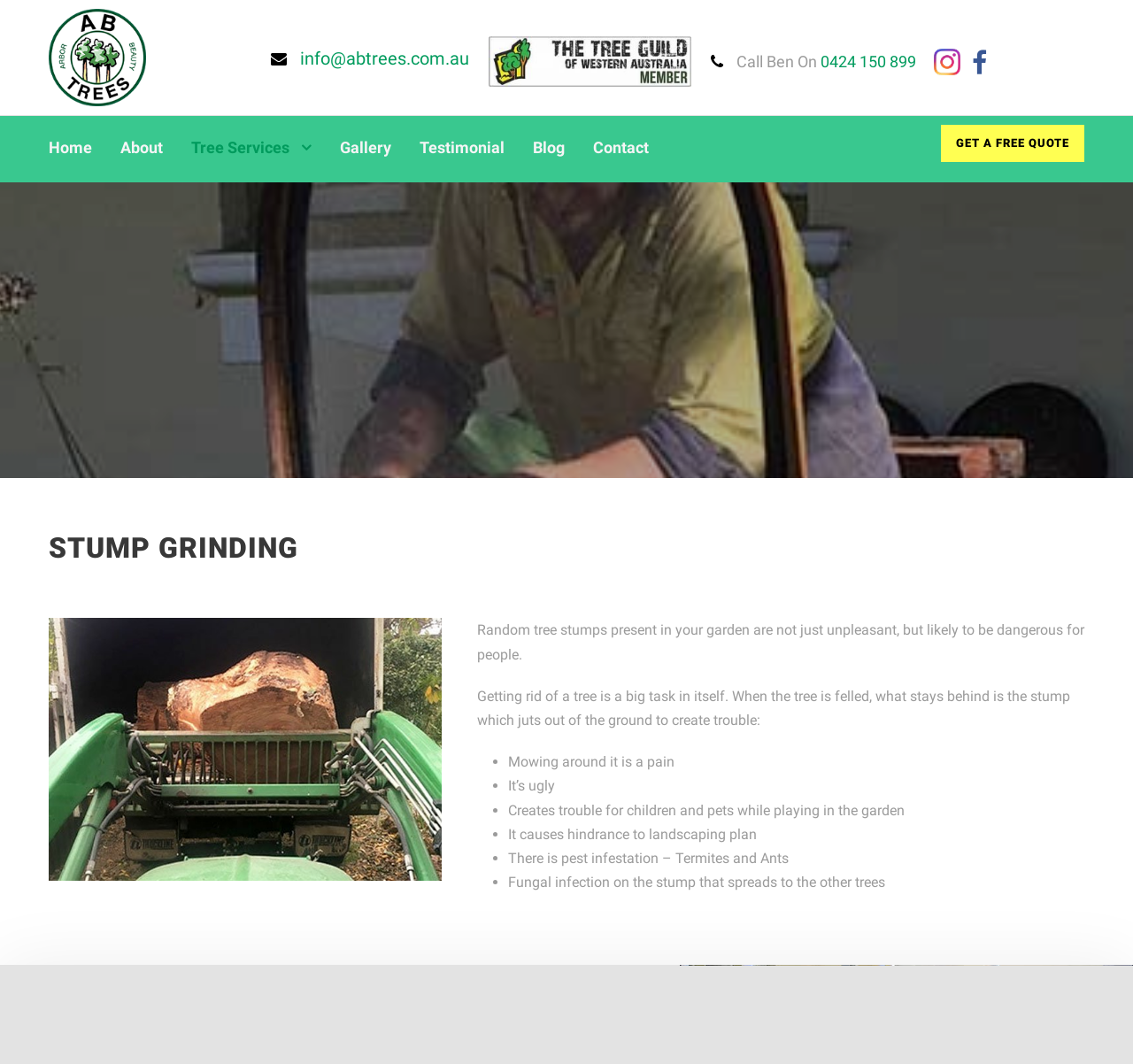Determine the bounding box coordinates of the clickable element necessary to fulfill the instruction: "View the Shop Home page". Provide the coordinates as four float numbers within the 0 to 1 range, i.e., [left, top, right, bottom].

None